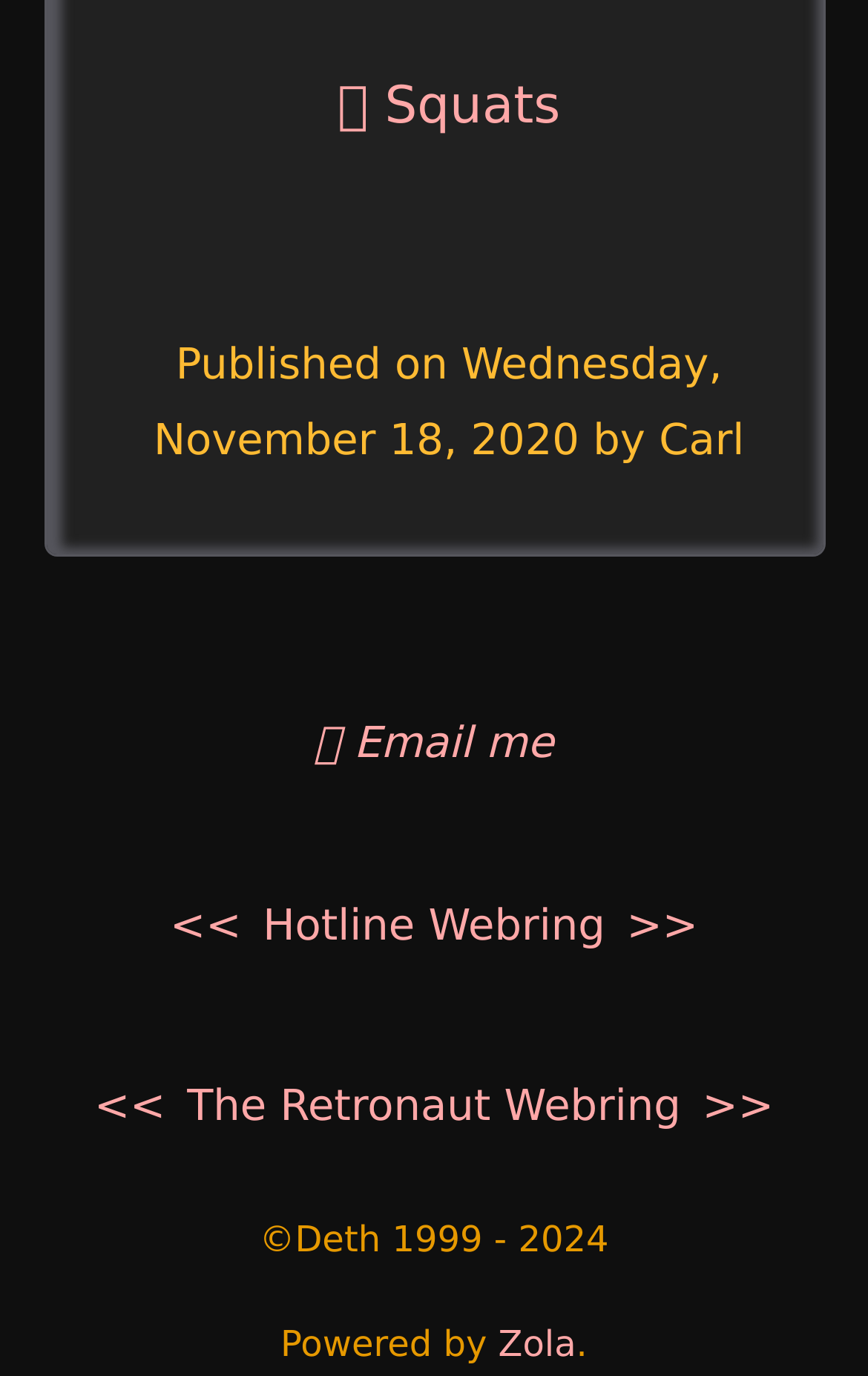For the given element description Hotline Webring, determine the bounding box coordinates of the UI element. The coordinates should follow the format (top-left x, top-left y, bottom-right x, bottom-right y) and be within the range of 0 to 1.

[0.303, 0.654, 0.697, 0.691]